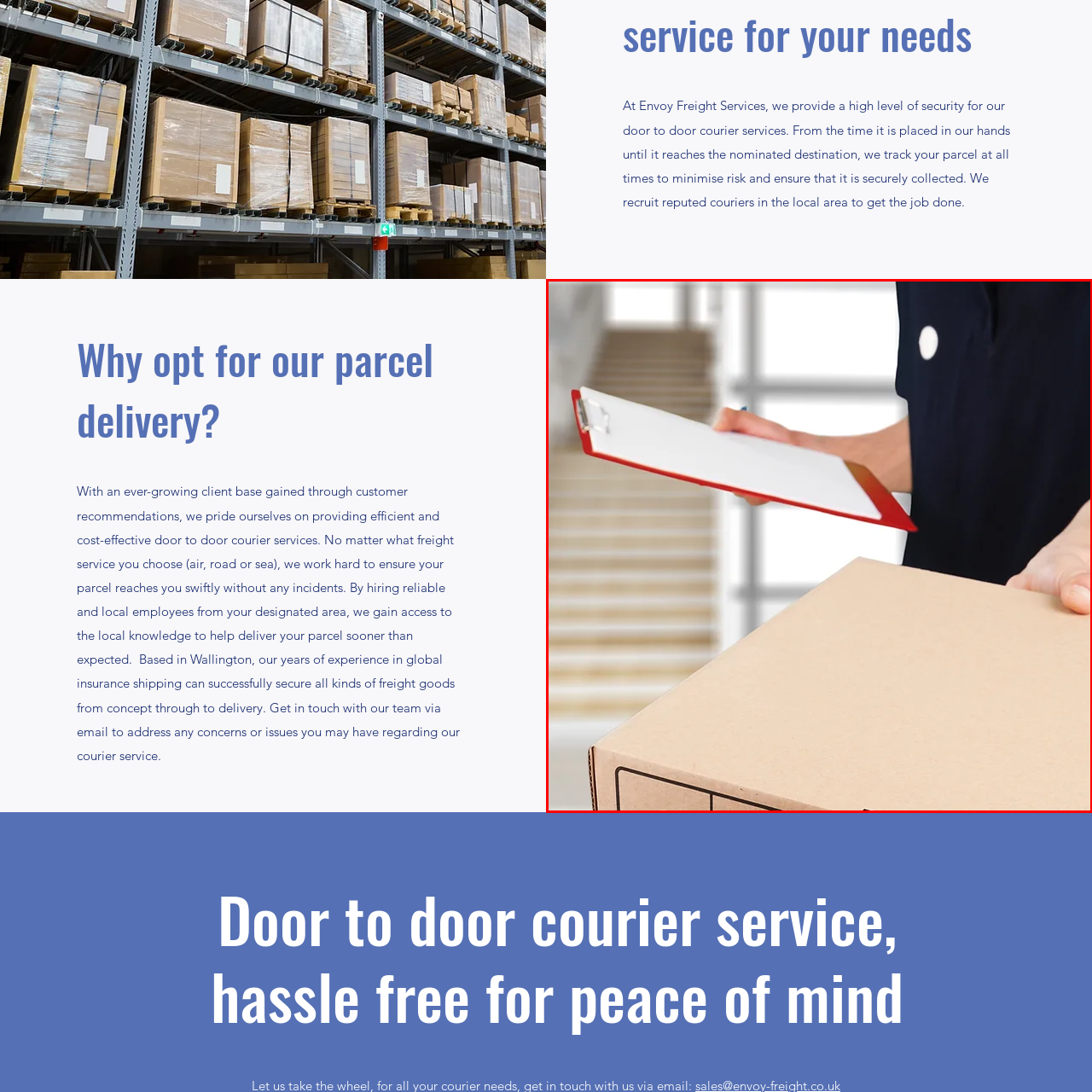Identify the subject within the red bounding box and respond to the following question in a single word or phrase:
What is the courier wearing?

smart uniform